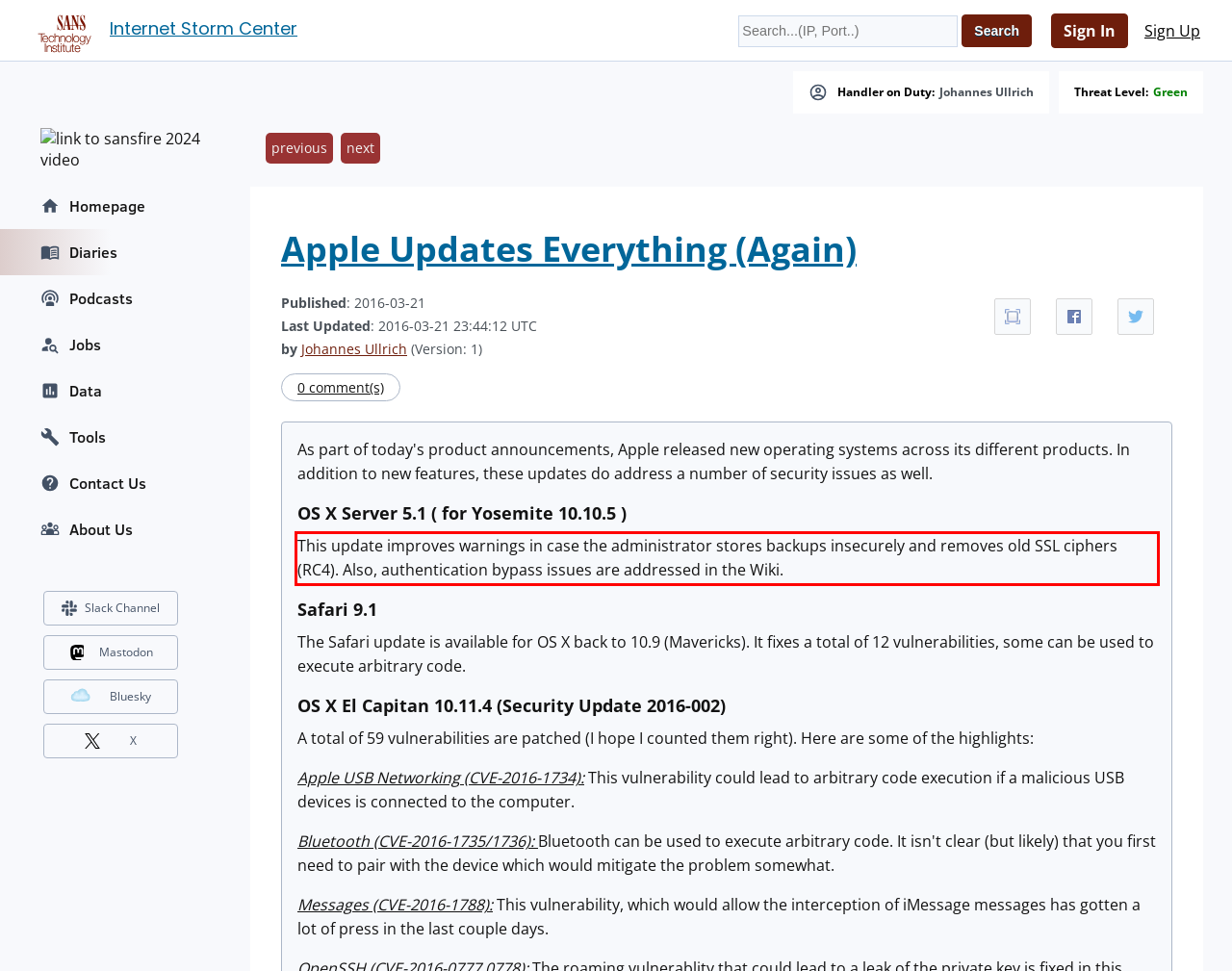Look at the provided screenshot of the webpage and perform OCR on the text within the red bounding box.

This update improves warnings in case the administrator stores backups insecurely and removes old SSL ciphers (RC4). Also, authentication bypass issues are addressed in the Wiki.